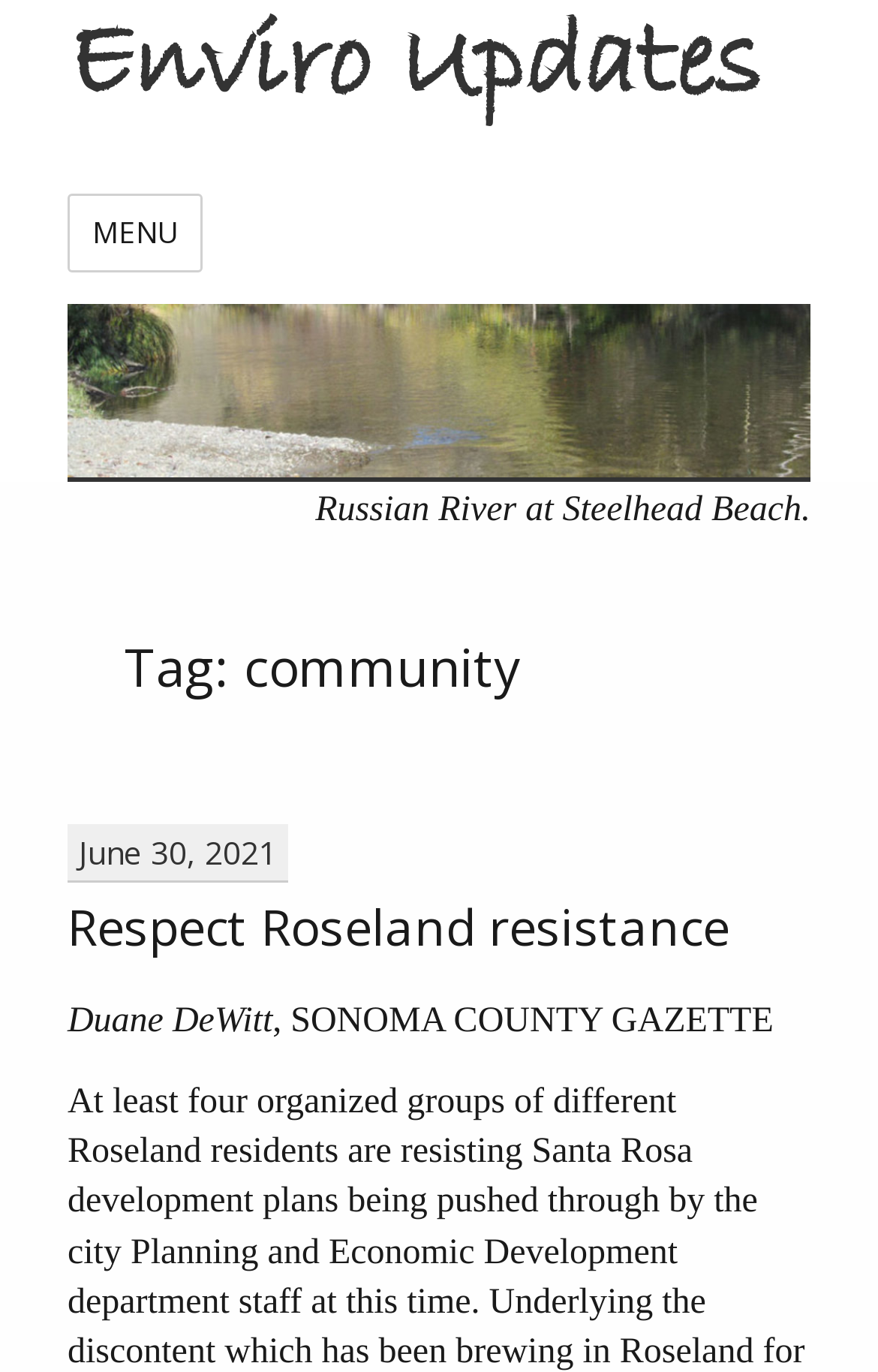Provide the bounding box coordinates of the HTML element this sentence describes: "Back to Weekly Insights". The bounding box coordinates consist of four float numbers between 0 and 1, i.e., [left, top, right, bottom].

None